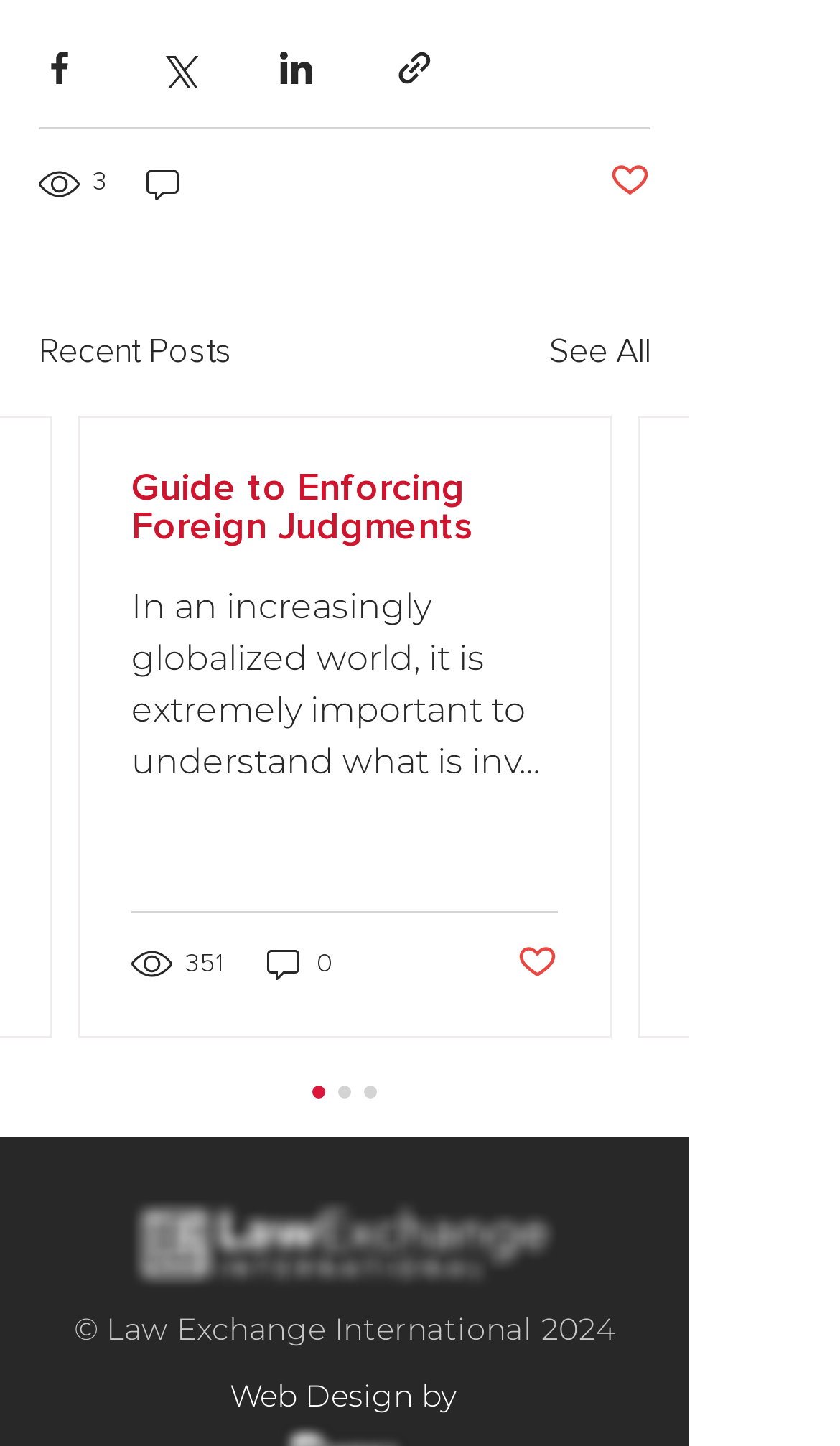Please specify the bounding box coordinates of the area that should be clicked to accomplish the following instruction: "view bronchitis treatment details". The coordinates should consist of four float numbers between 0 and 1, i.e., [left, top, right, bottom].

None